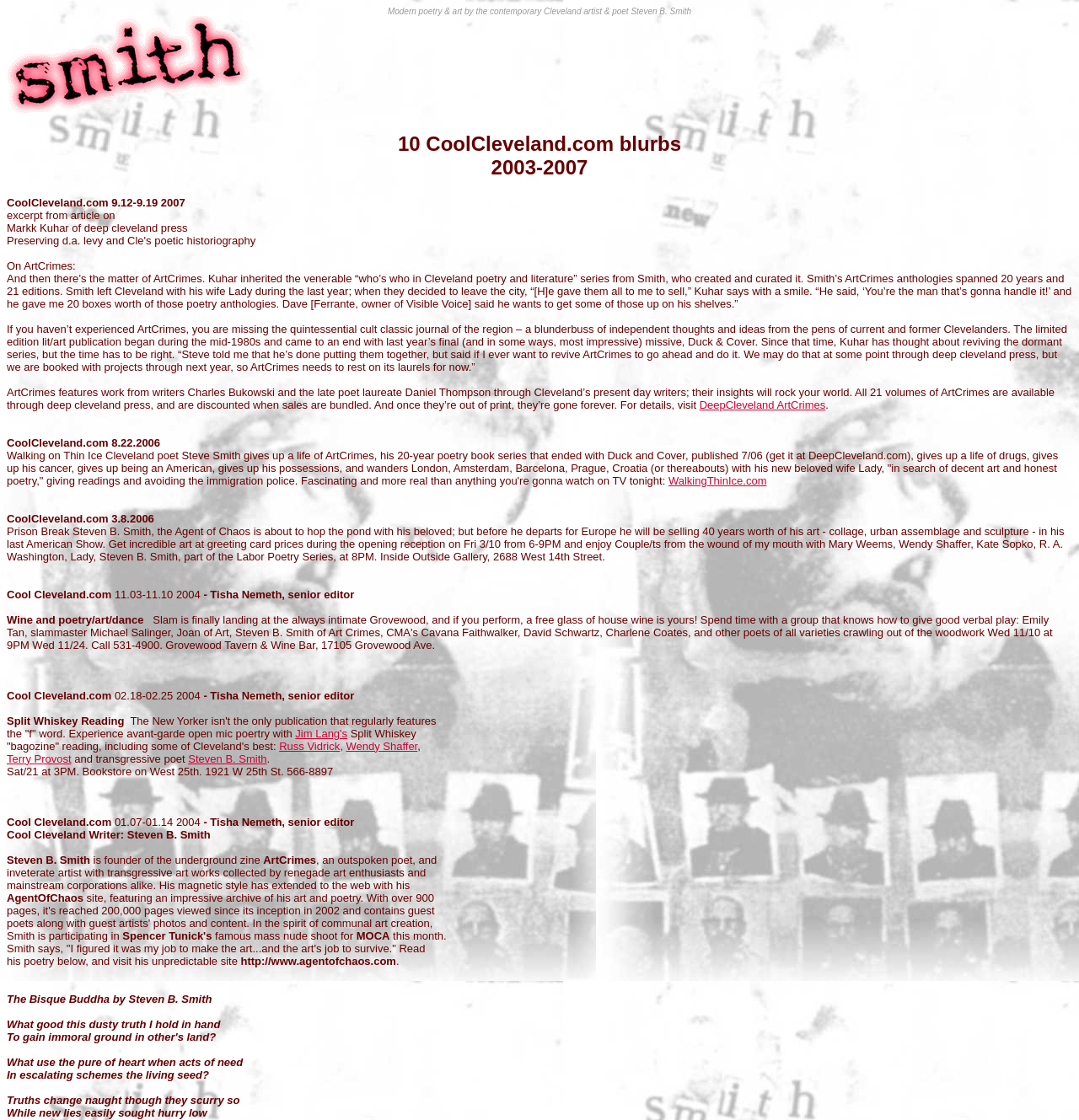What is the name of the website where Steven B. Smith's art and poetry can be found?
Look at the screenshot and provide an in-depth answer.

The webpage mentions that Steven B. Smith's site, featuring an impressive archive of his art and poetry, is called AgentOfChaos, as indicated by the text 'His magnetic style has extended to the web with his AgentOfChaos site...'.